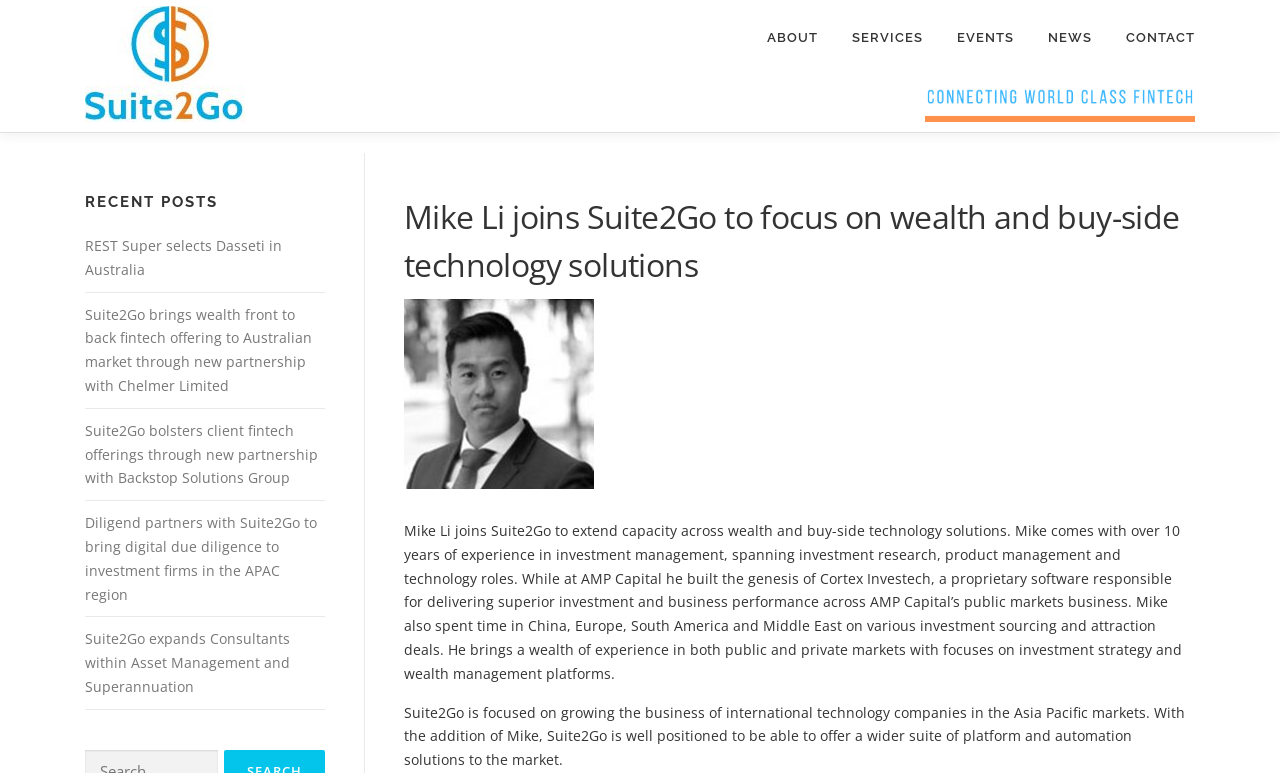Predict the bounding box of the UI element based on the description: "weaver_scan.PDF". The coordinates should be four float numbers between 0 and 1, formatted as [left, top, right, bottom].

None